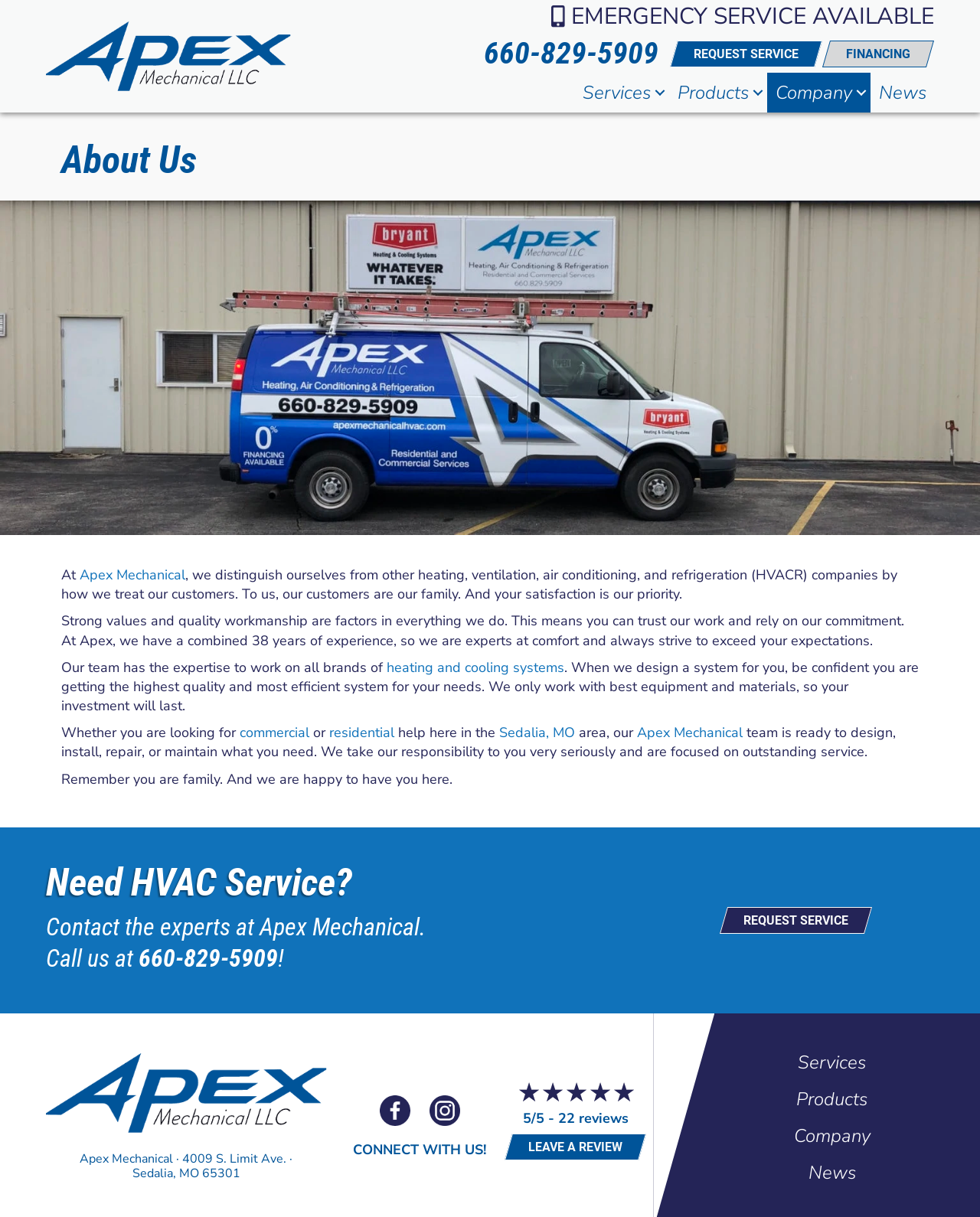How many years of experience do the team members have?
Using the details from the image, give an elaborate explanation to answer the question.

I found this information by reading the static text in the 'About Us' section, which states that the team has a combined 38 years of experience.